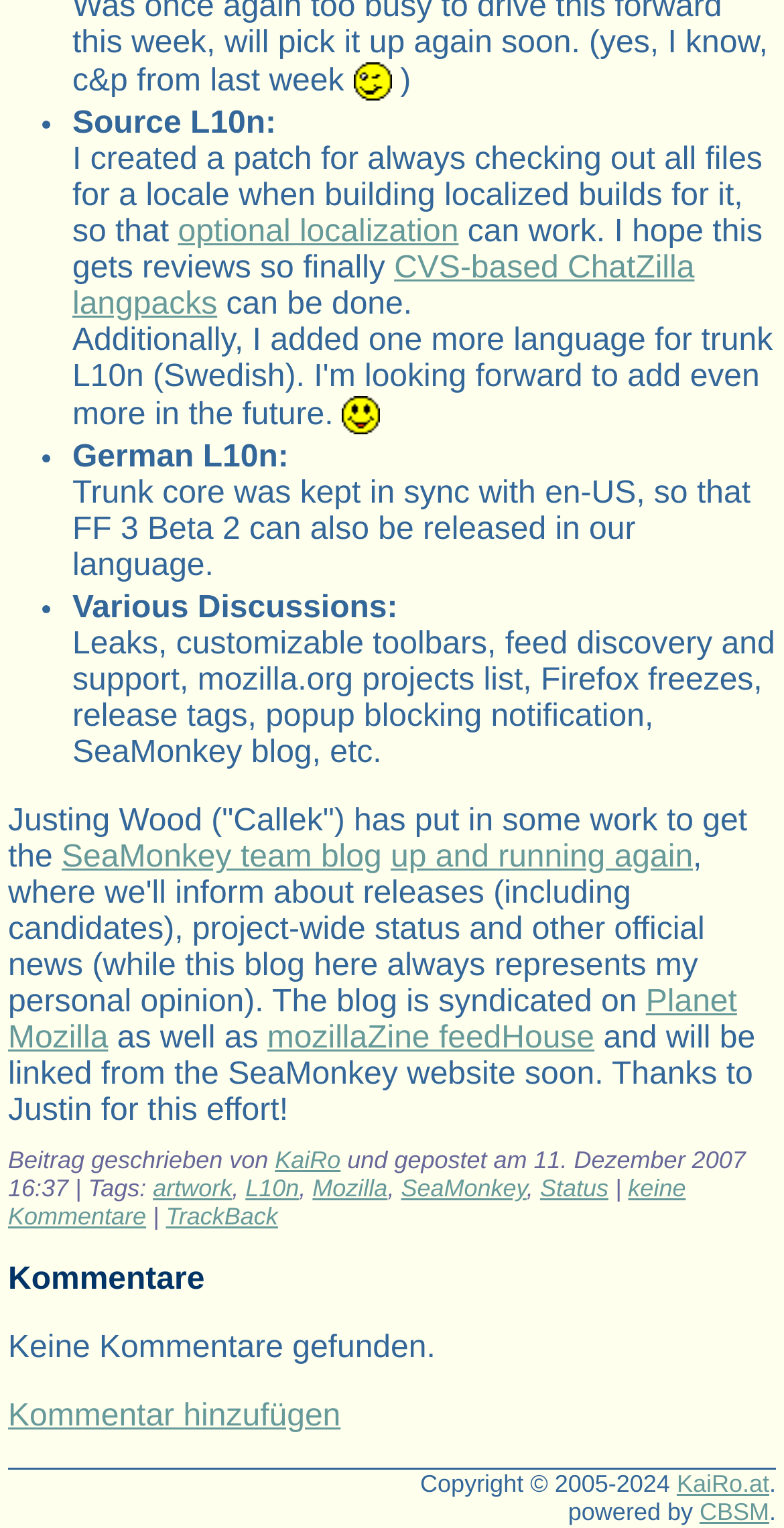What is the copyright year range mentioned at the bottom of the page?
Please answer the question with a detailed and comprehensive explanation.

I looked at the footer of the page and found the text 'Copyright © 2005-2024', which indicates the copyright year range.